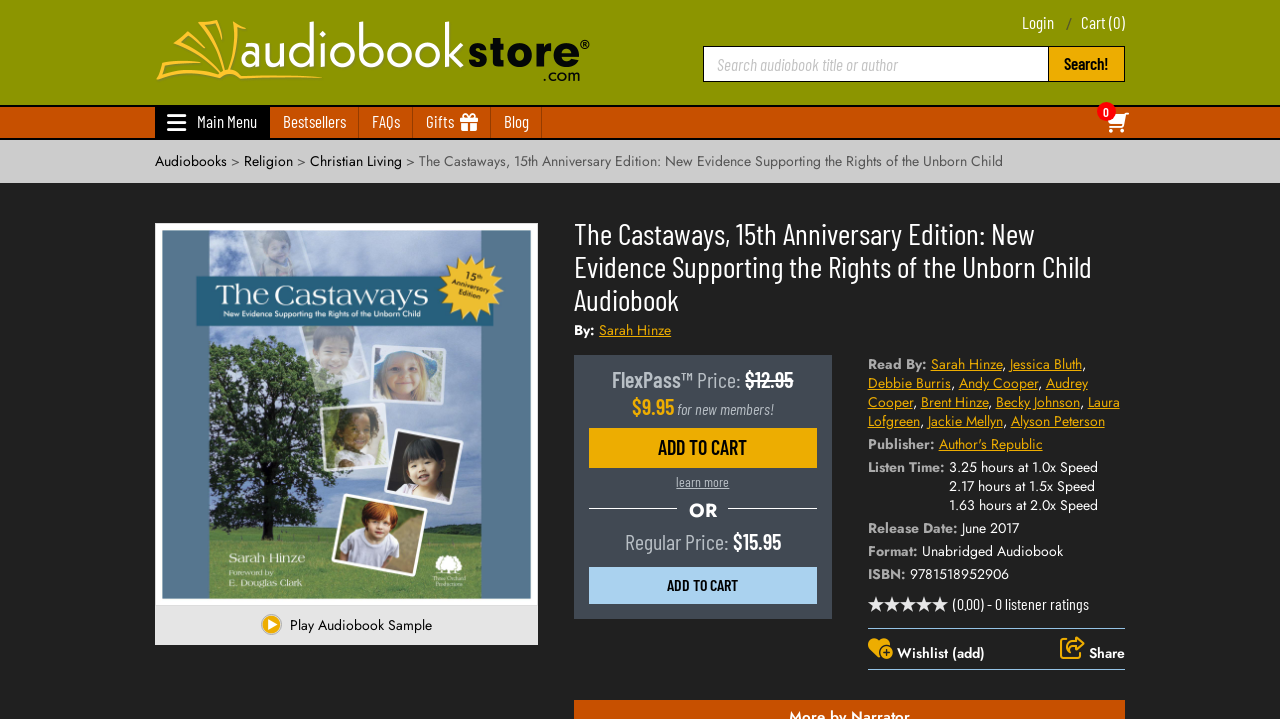Please indicate the bounding box coordinates for the clickable area to complete the following task: "View cart". The coordinates should be specified as four float numbers between 0 and 1, i.e., [left, top, right, bottom].

[0.845, 0.017, 0.879, 0.045]